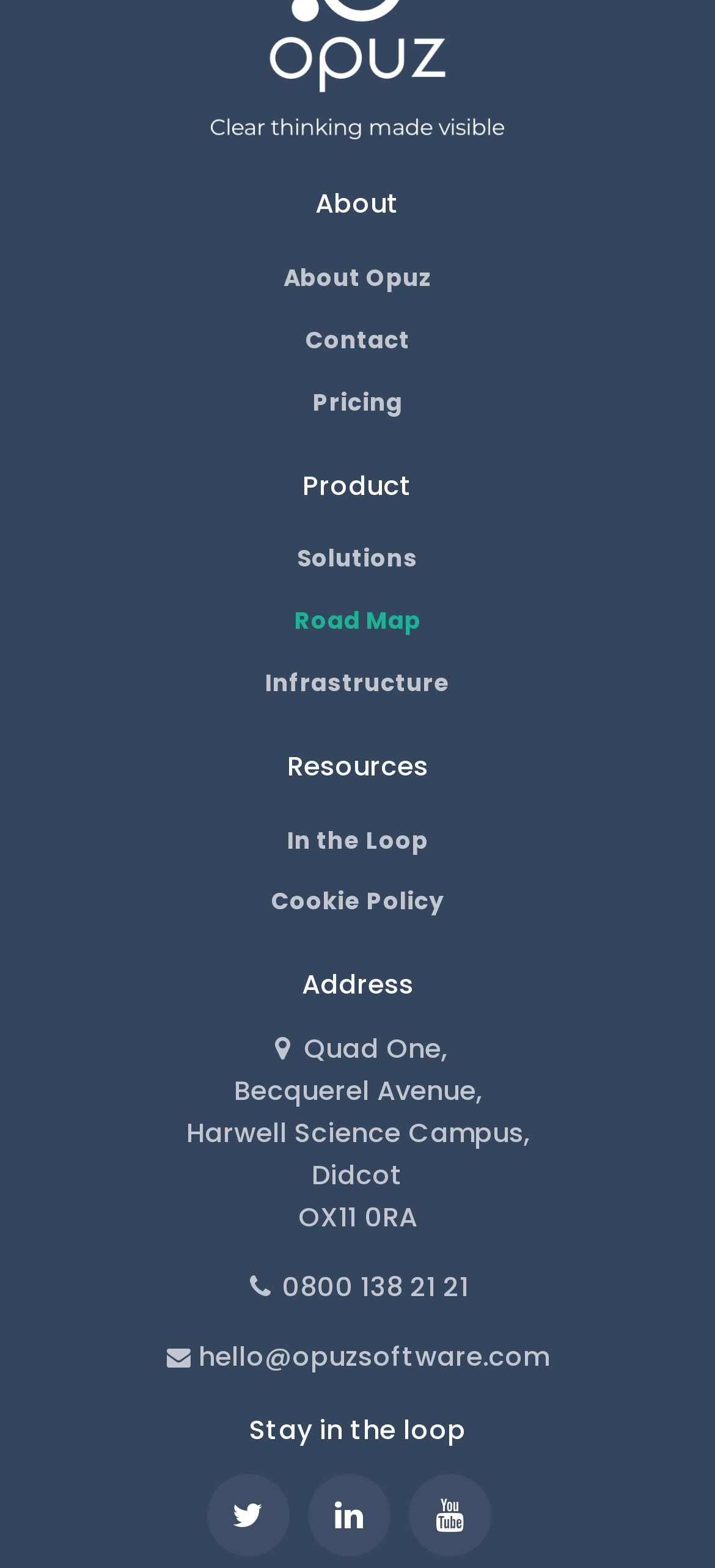Please identify the bounding box coordinates of the region to click in order to complete the given instruction: "follow on Twitter". The coordinates should be four float numbers between 0 and 1, i.e., [left, top, right, bottom].

[0.288, 0.94, 0.404, 0.993]